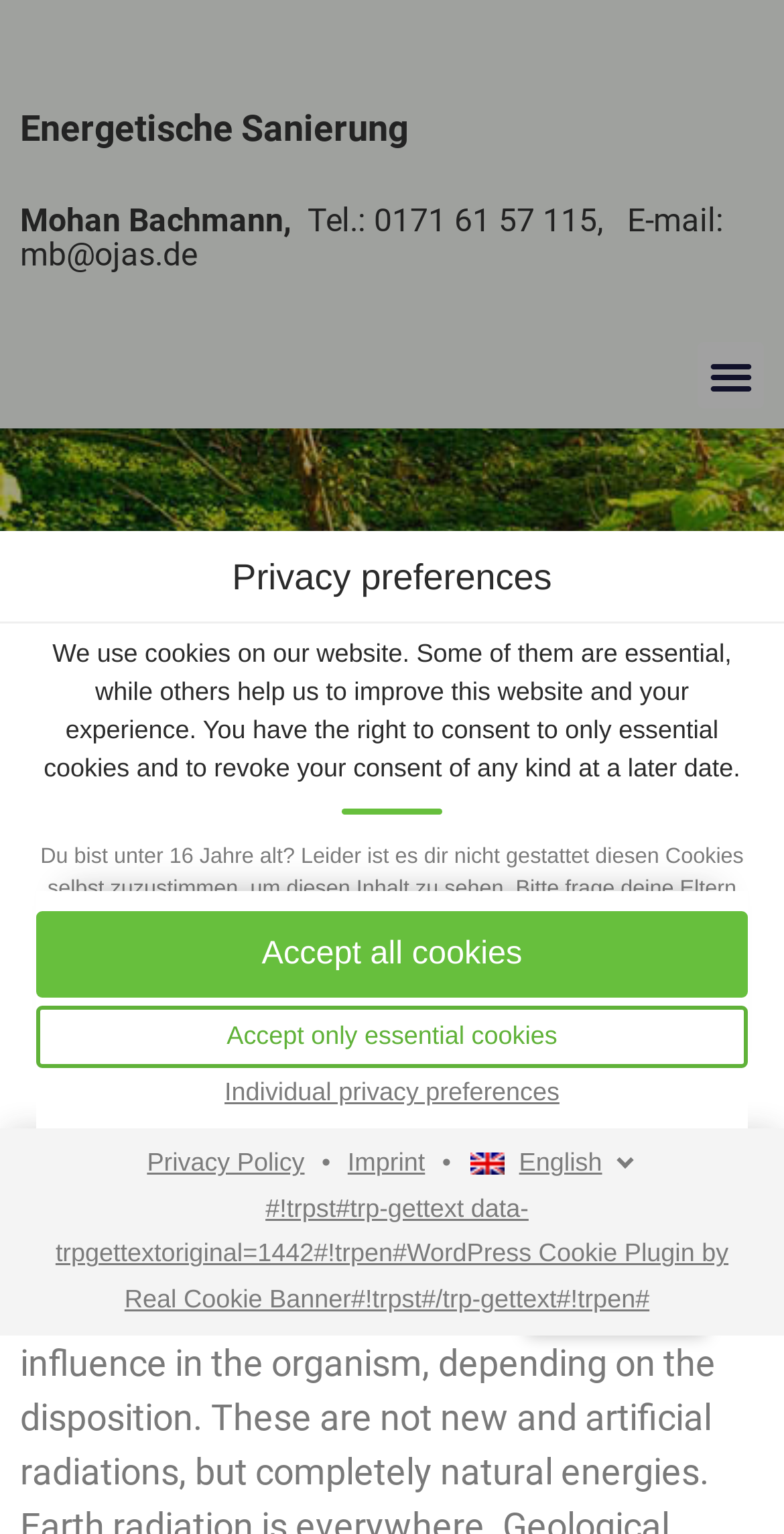What is the plugin used for cookie management? Using the information from the screenshot, answer with a single word or phrase.

Real Cookie Banner